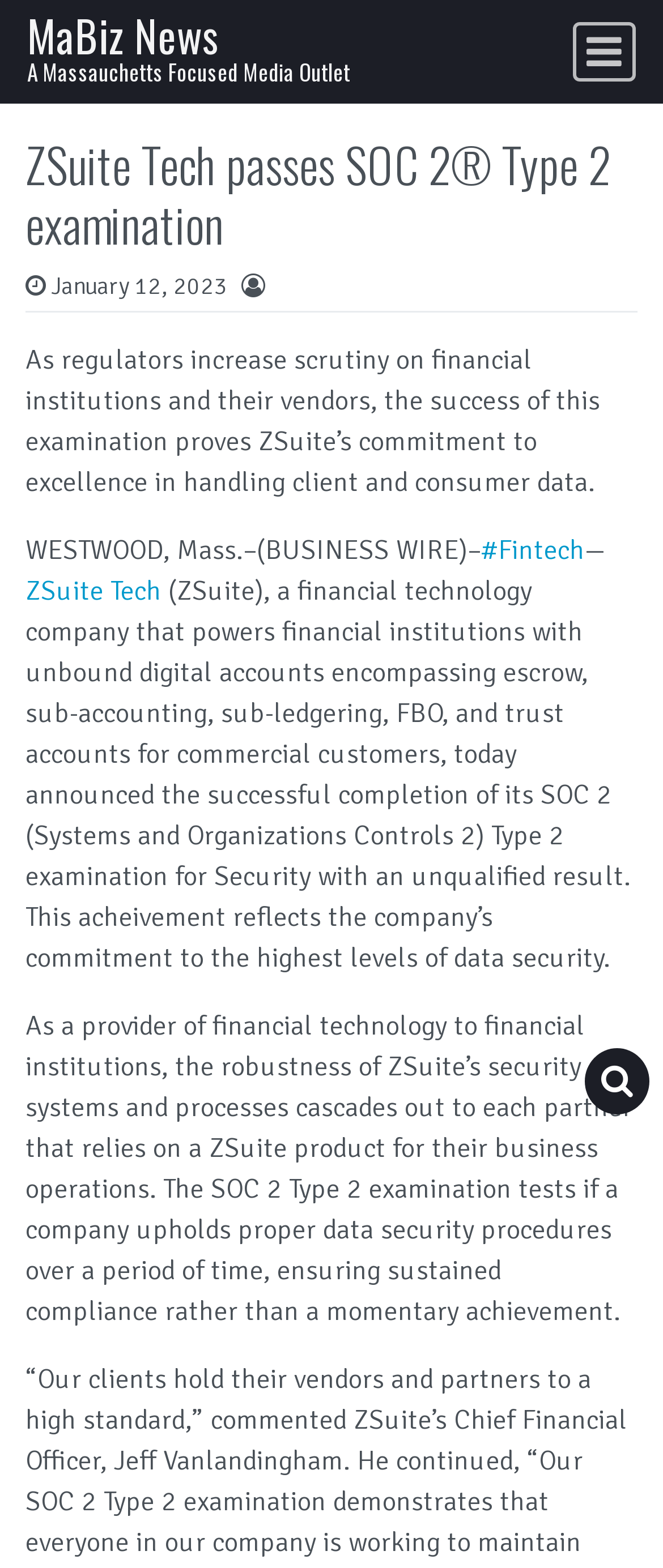What is the date of the news article?
Refer to the image and give a detailed answer to the question.

I found this answer by looking at the link 'January 12, 2023' which is located below the heading and is likely to be the date of the news article.